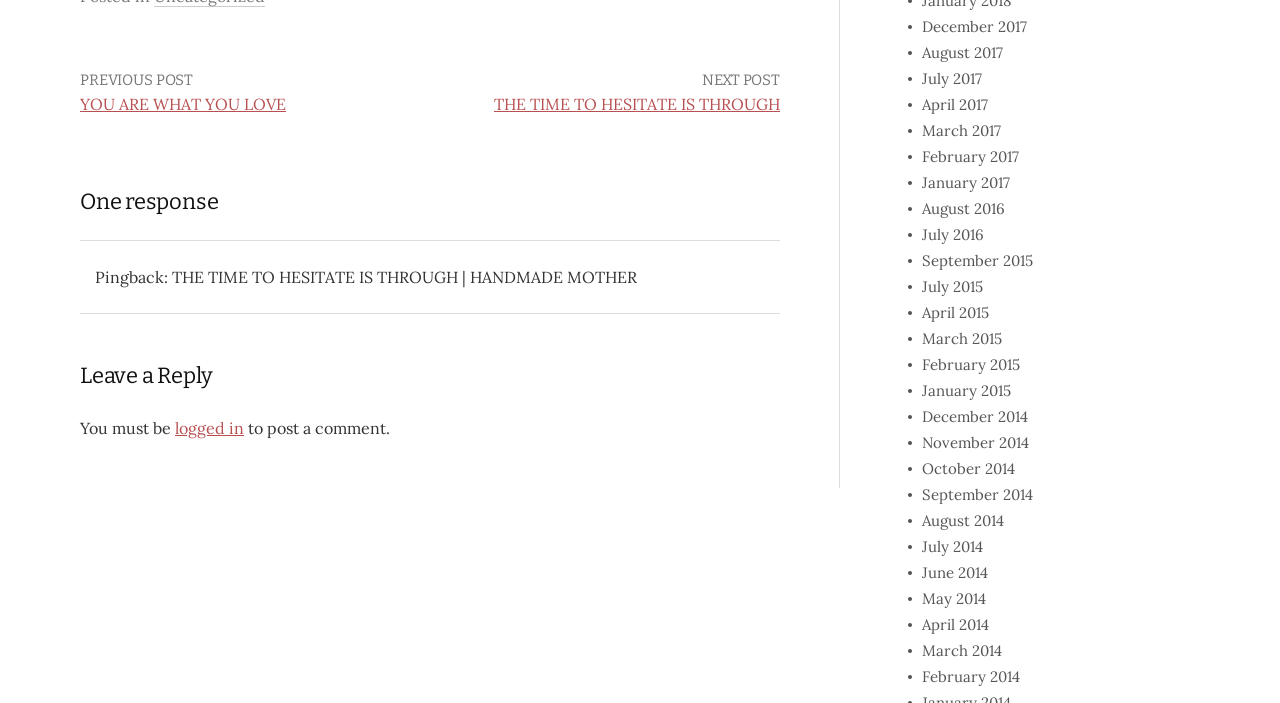Please mark the bounding box coordinates of the area that should be clicked to carry out the instruction: "Click on the 'logged in' link".

[0.137, 0.595, 0.191, 0.623]